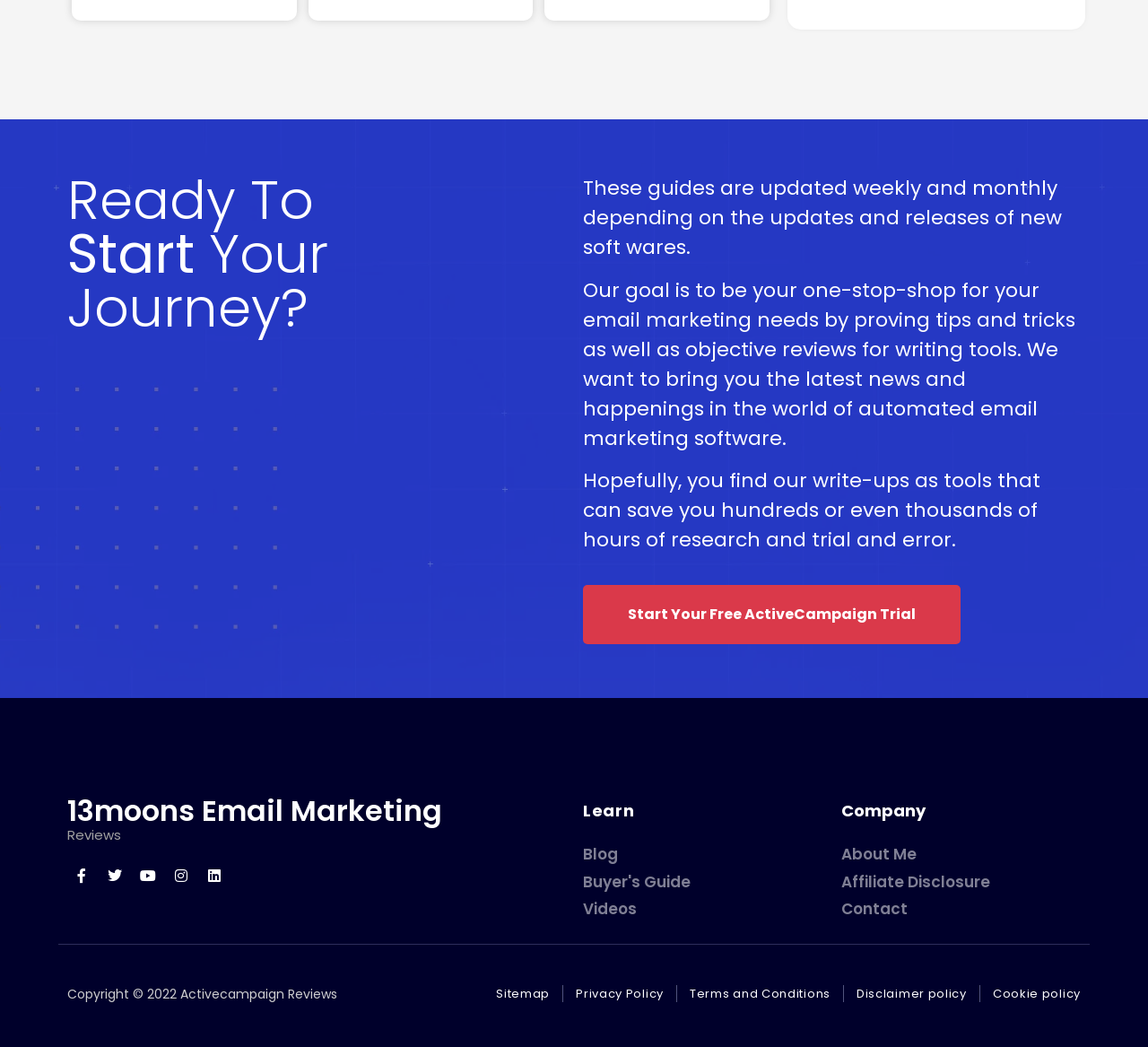Utilize the details in the image to give a detailed response to the question: What is the copyright year of this website?

The footer of the webpage displays the copyright information, which includes the year 2022, indicating that this is the copyright year of this website.